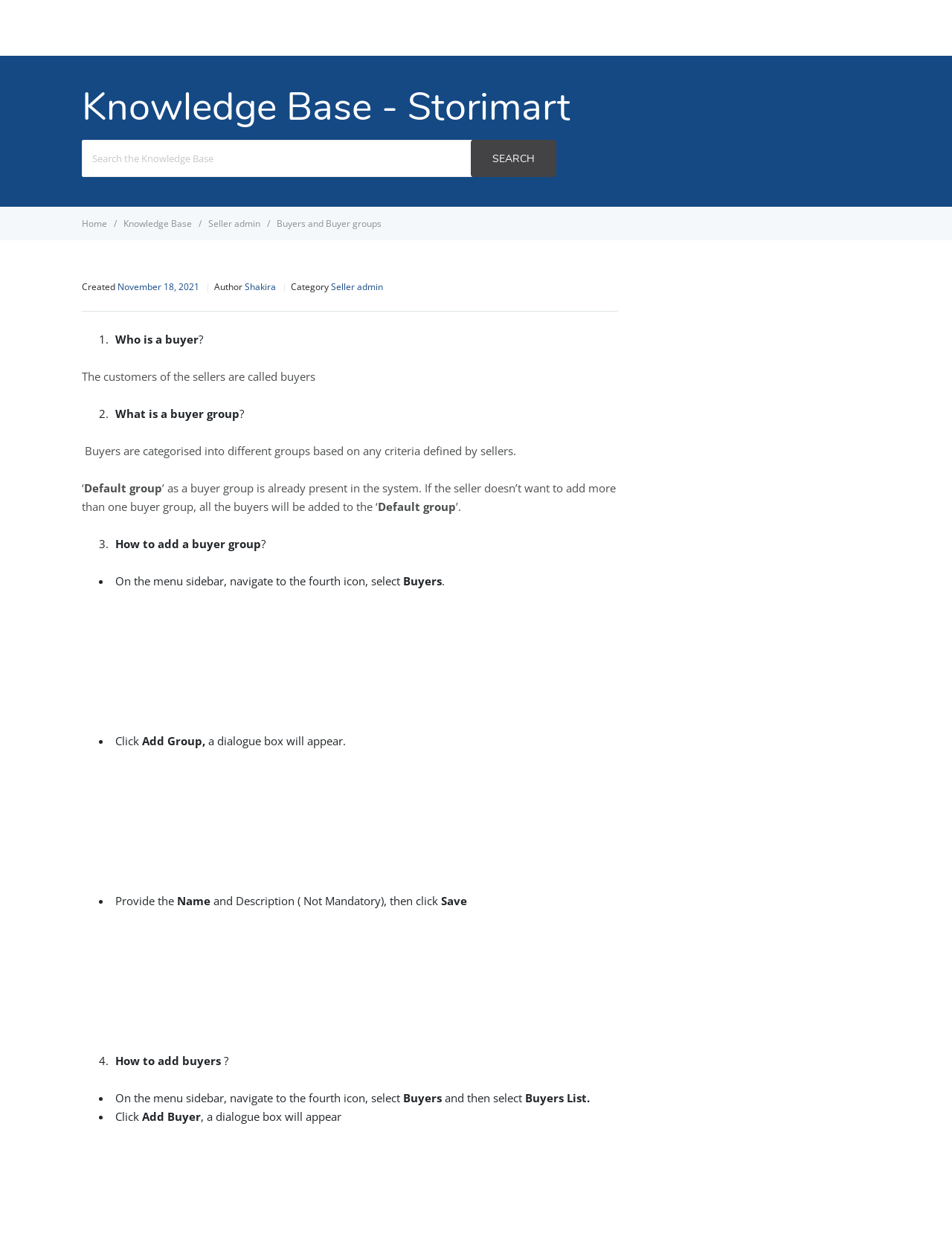Locate the bounding box coordinates of the element that should be clicked to fulfill the instruction: "Visit the Uncategorized page".

None